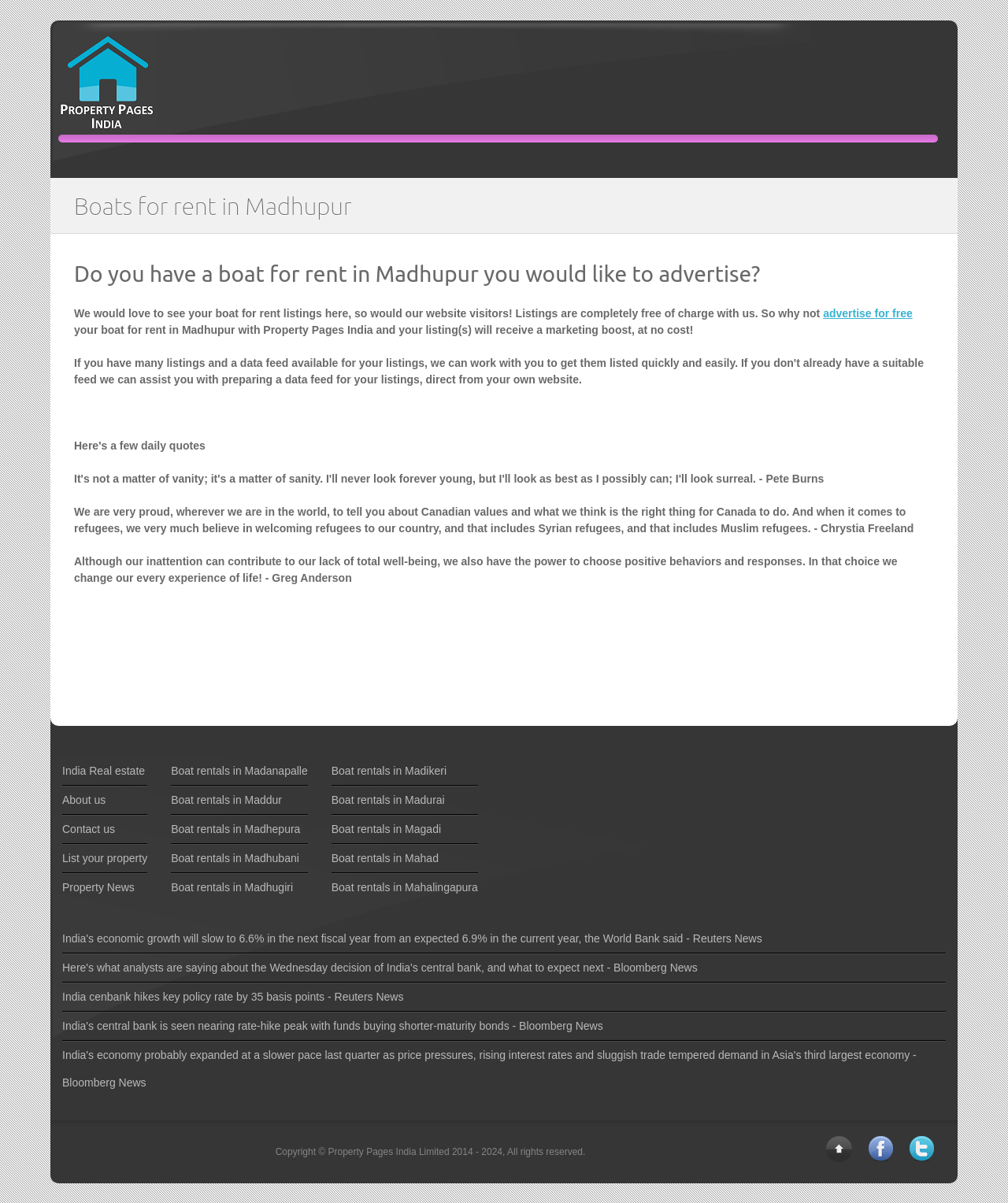Determine the bounding box coordinates of the region to click in order to accomplish the following instruction: "View boat rentals in Madanapalle". Provide the coordinates as four float numbers between 0 and 1, specifically [left, top, right, bottom].

[0.17, 0.635, 0.305, 0.646]